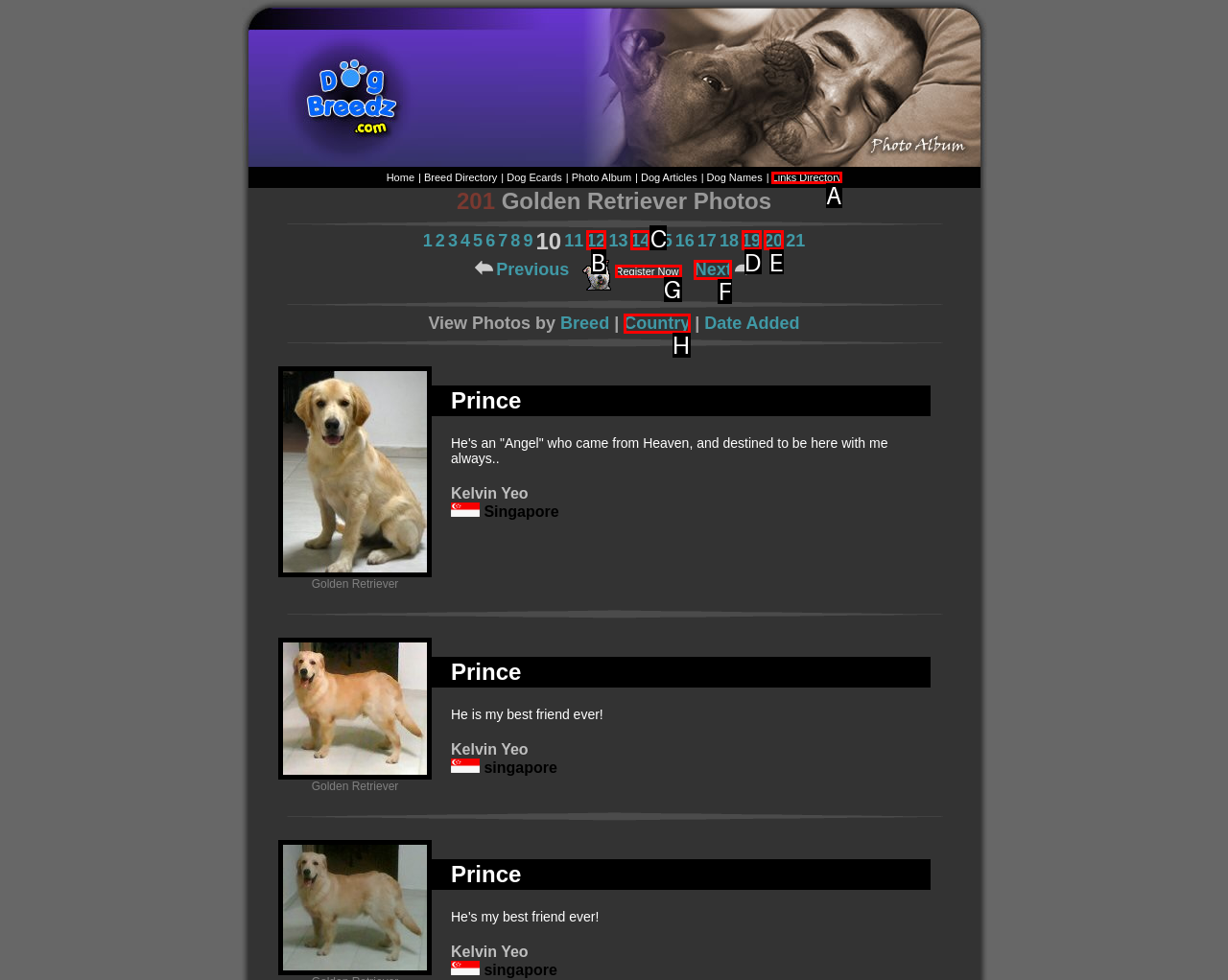Tell me which letter I should select to achieve the following goal: Register for free
Answer with the corresponding letter from the provided options directly.

G